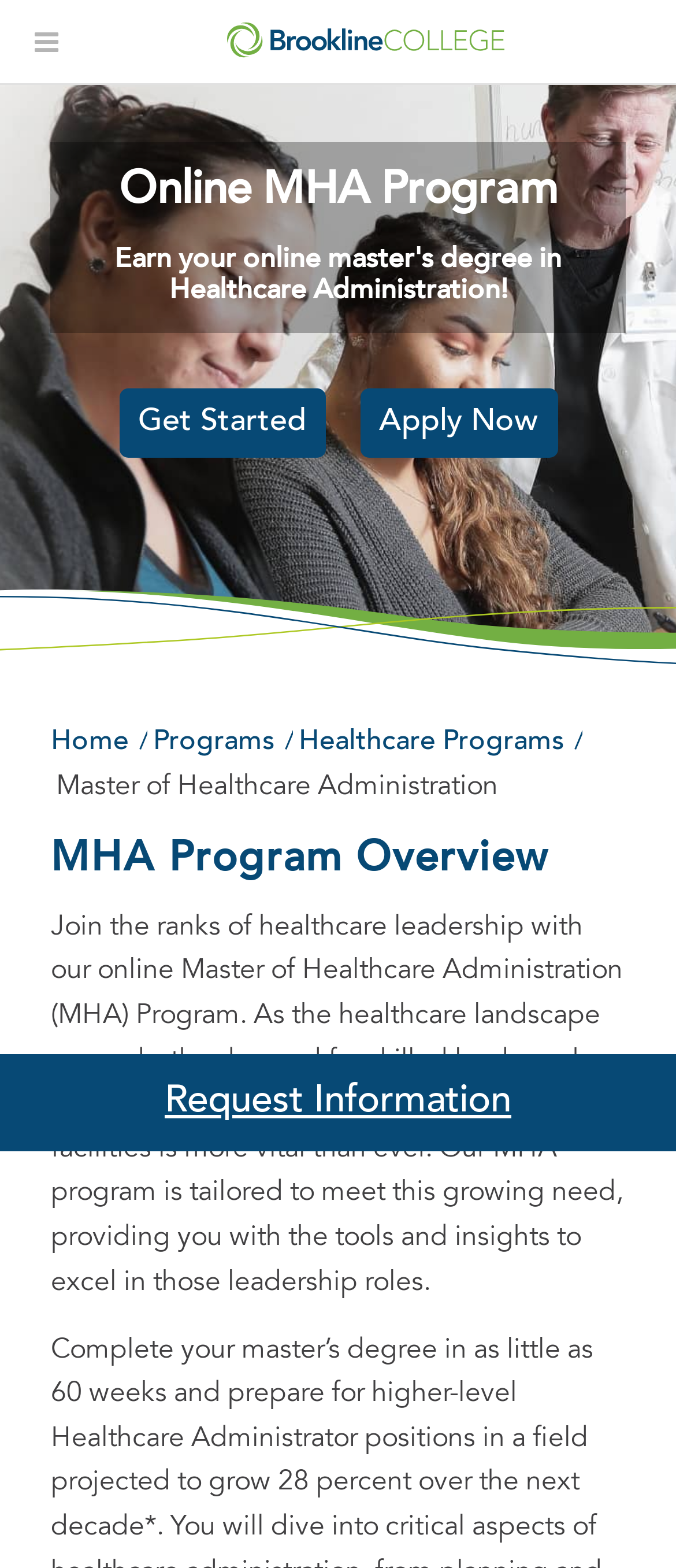Please find the main title text of this webpage.

Online MHA Program